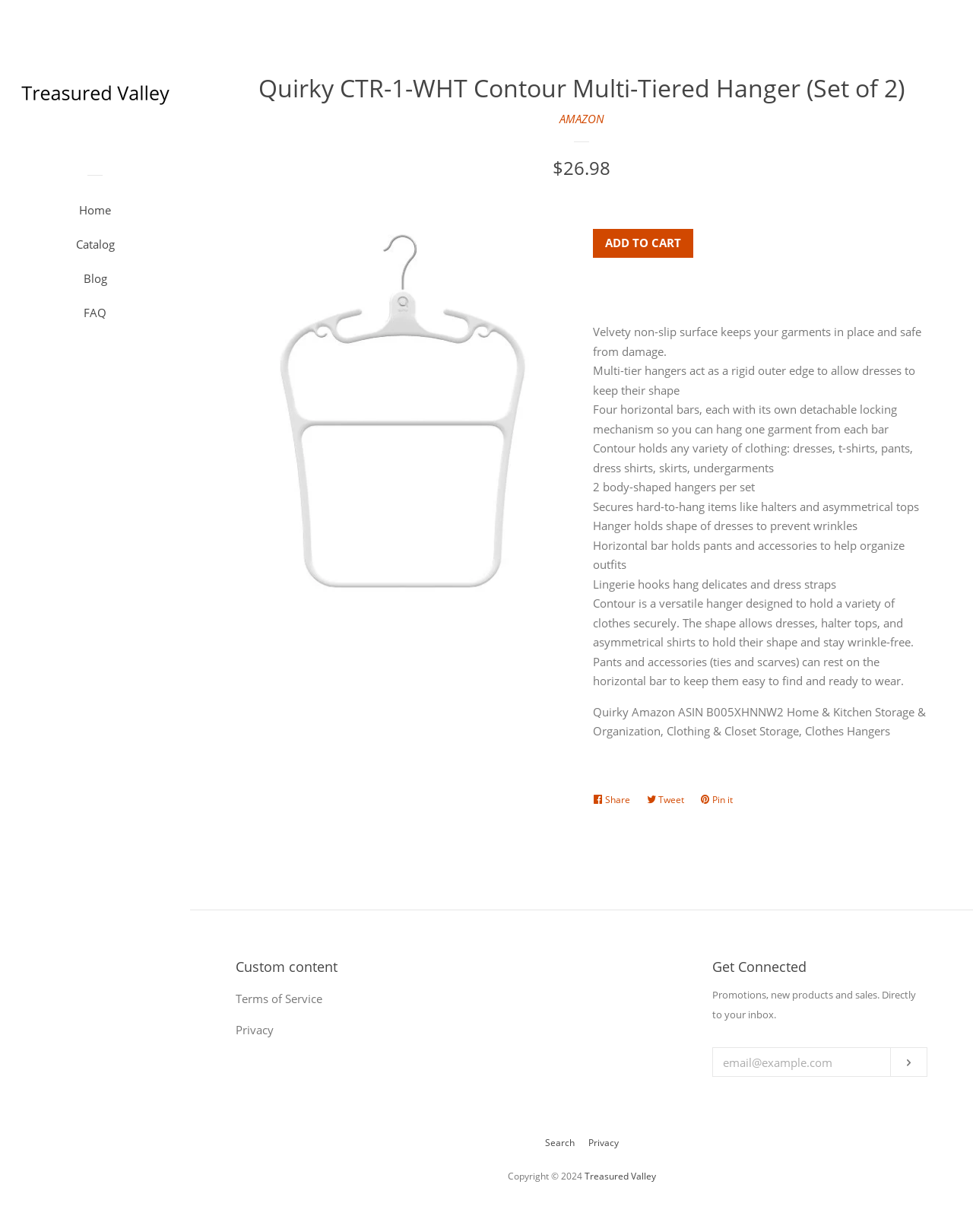Please identify and generate the text content of the webpage's main heading.

Quirky CTR-1-WHT Contour Multi-Tiered Hanger (Set of 2)